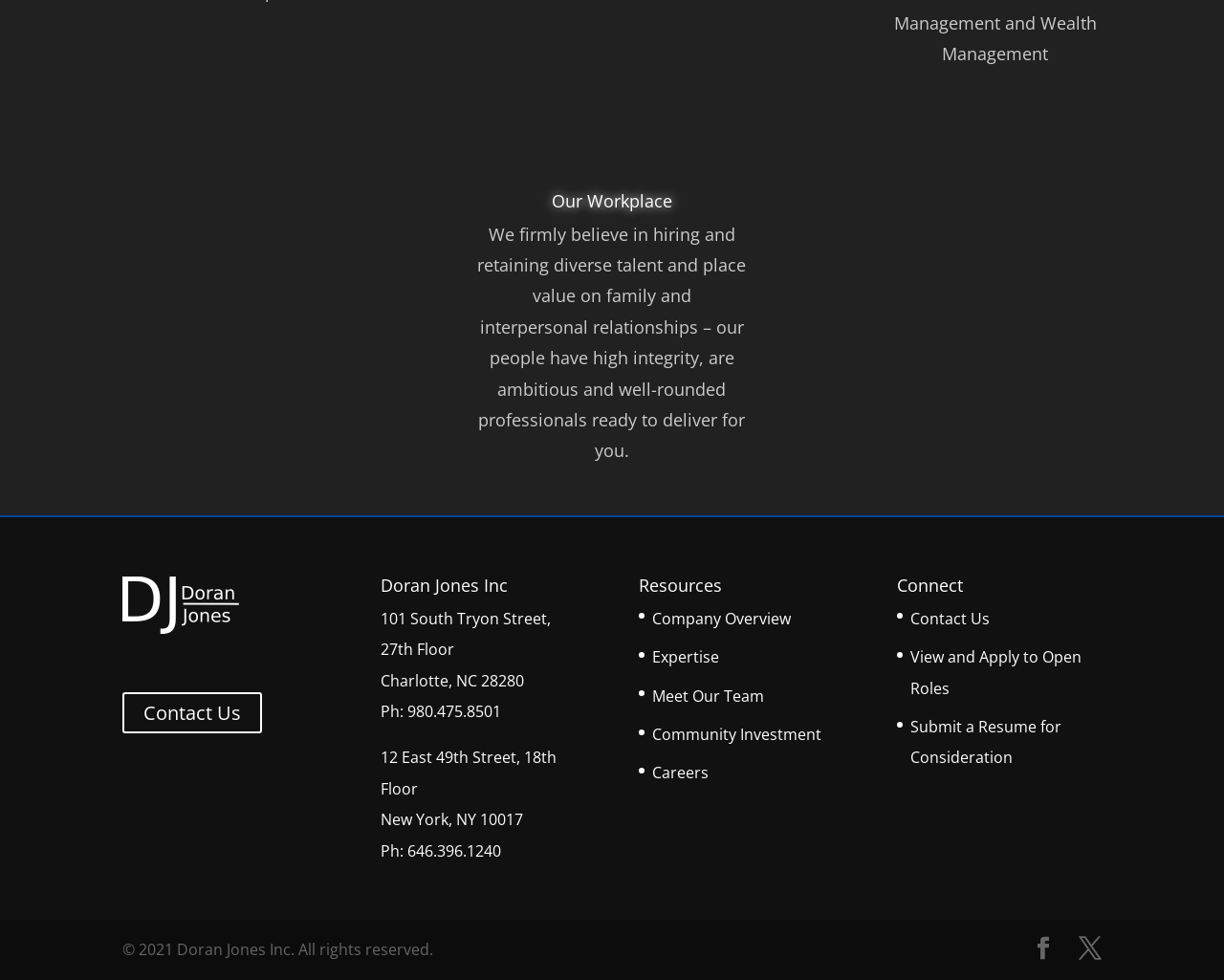Specify the bounding box coordinates of the region I need to click to perform the following instruction: "View and apply to open roles". The coordinates must be four float numbers in the range of 0 to 1, i.e., [left, top, right, bottom].

[0.744, 0.66, 0.884, 0.713]